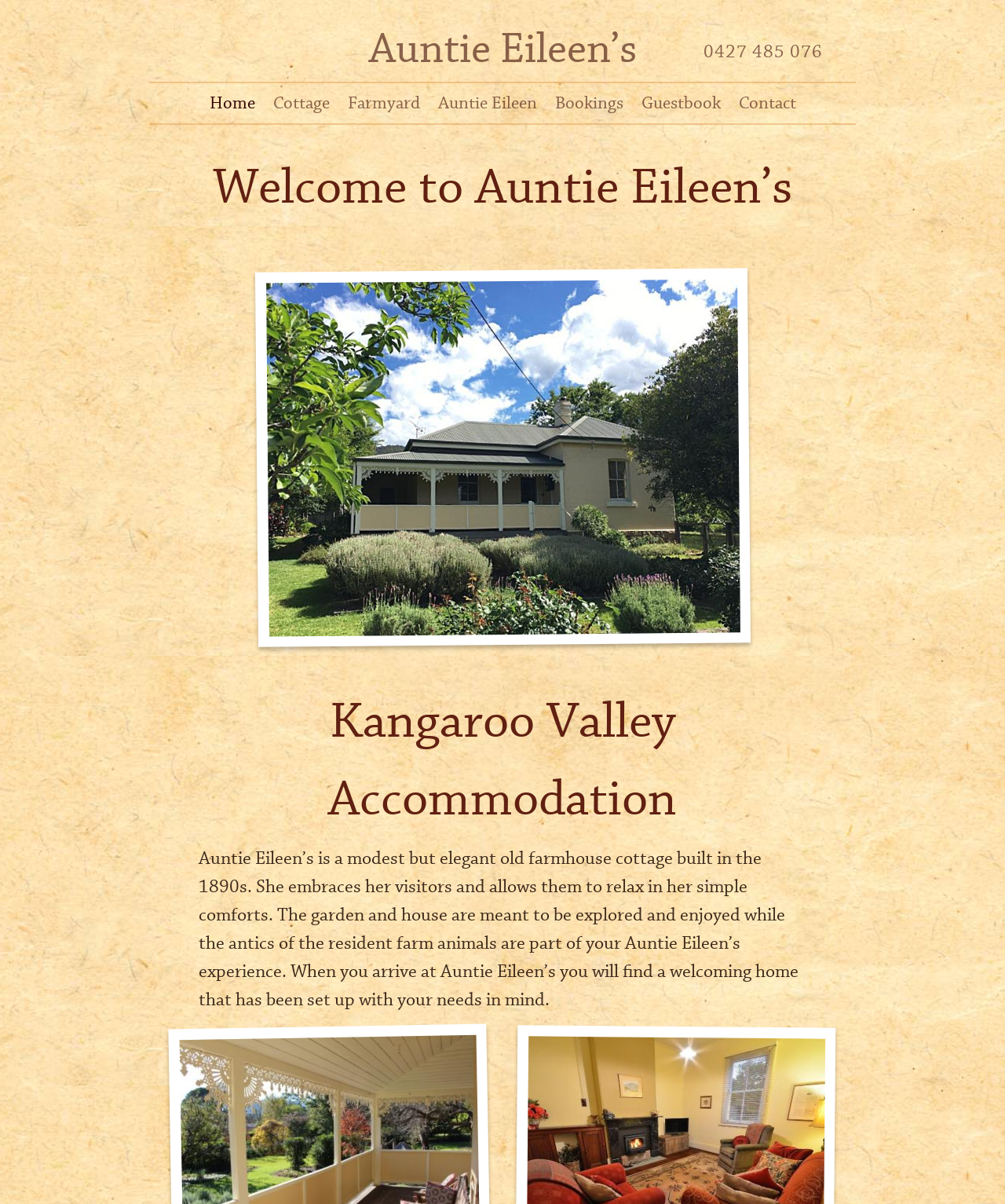Determine the bounding box coordinates of the clickable element to complete this instruction: "Click on the 'Home' link". Provide the coordinates in the format of four float numbers between 0 and 1, [left, top, right, bottom].

[0.206, 0.075, 0.256, 0.097]